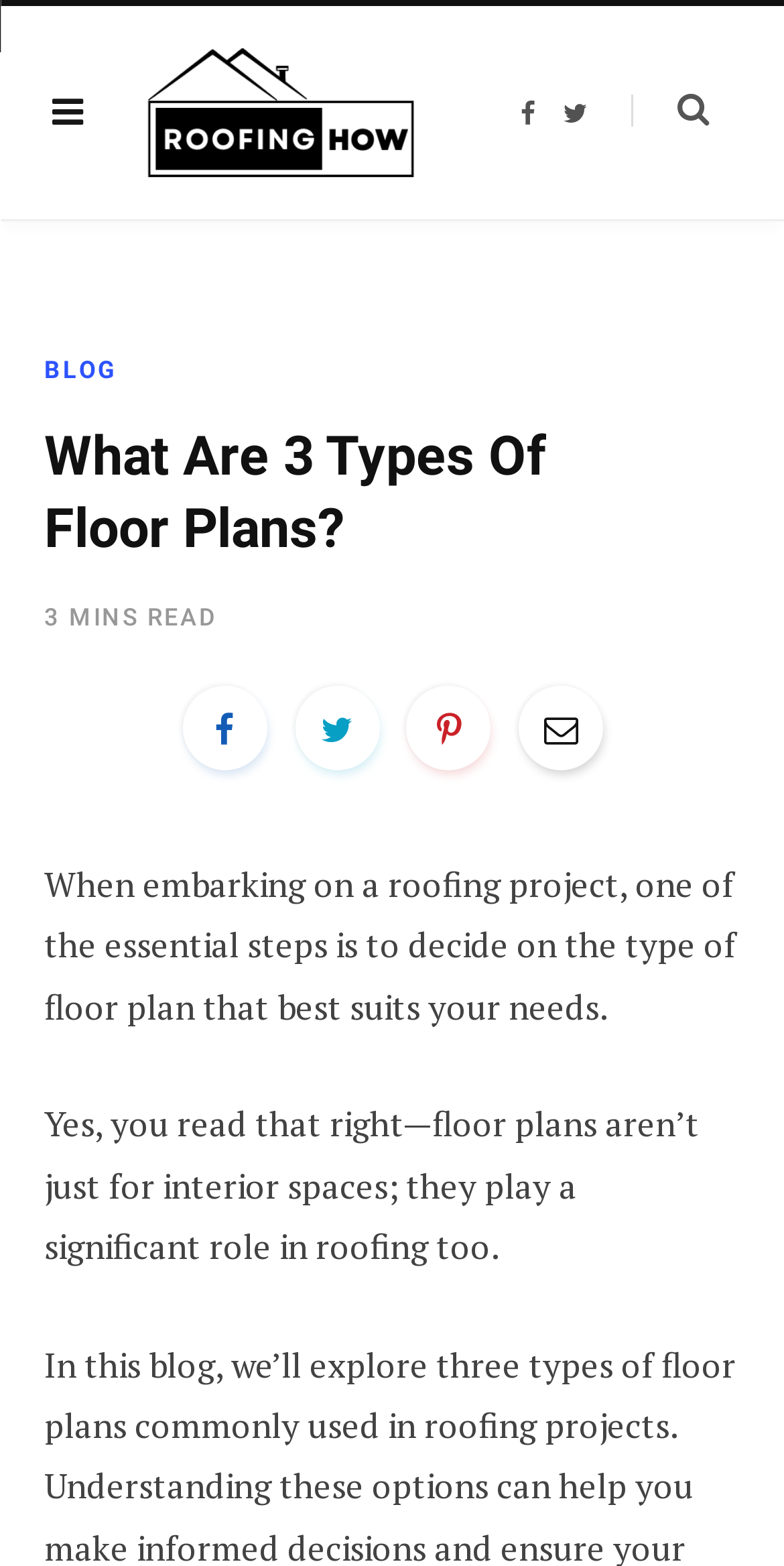What is the name of the website?
Please ensure your answer is as detailed and informative as possible.

The name of the website can be determined by examining the link 'RoofingHOW' which is likely to be the website's logo or branding.